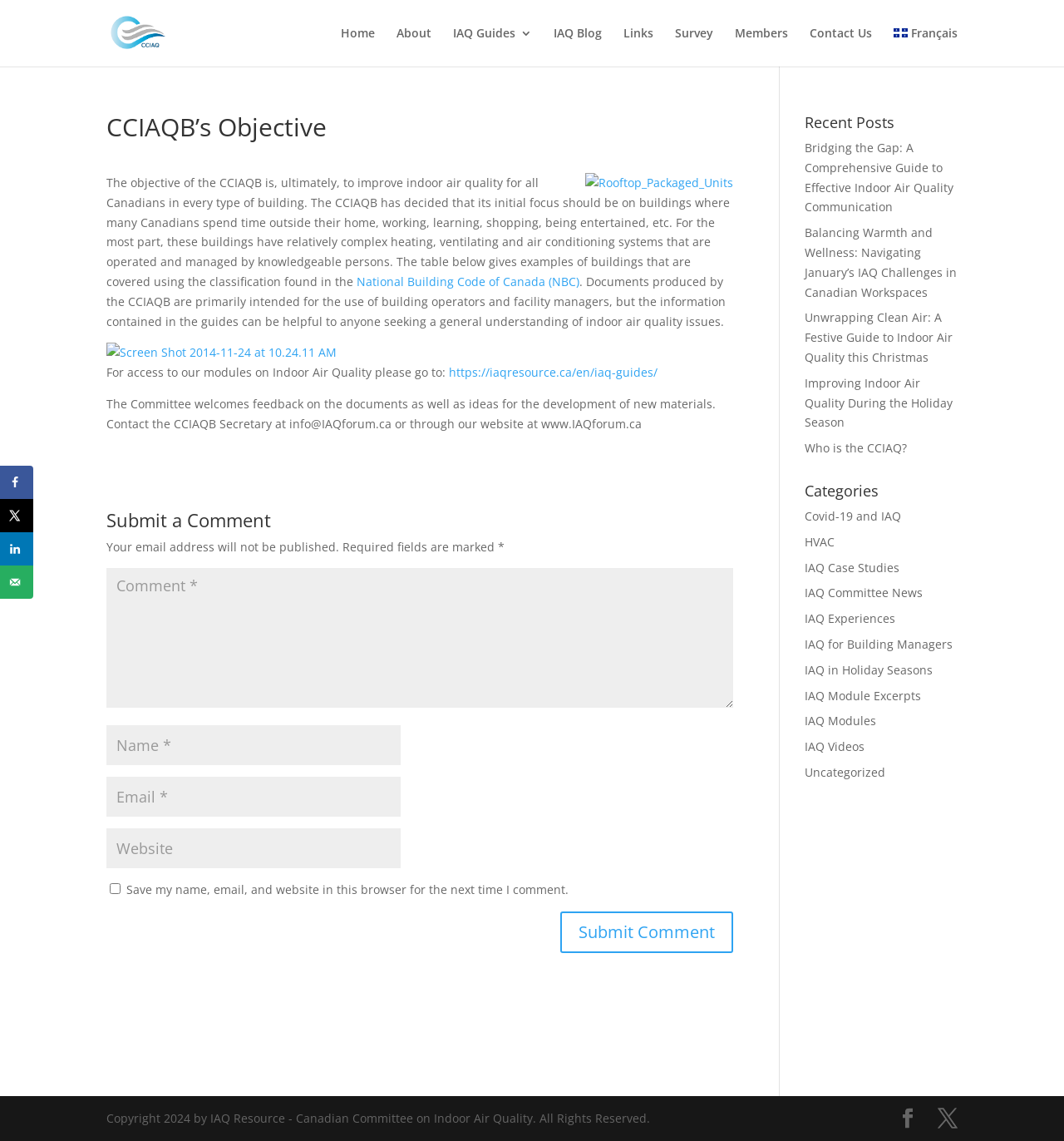Calculate the bounding box coordinates for the UI element based on the following description: "https://iaqresource.ca/en/iaq-guides/". Ensure the coordinates are four float numbers between 0 and 1, i.e., [left, top, right, bottom].

[0.422, 0.319, 0.618, 0.333]